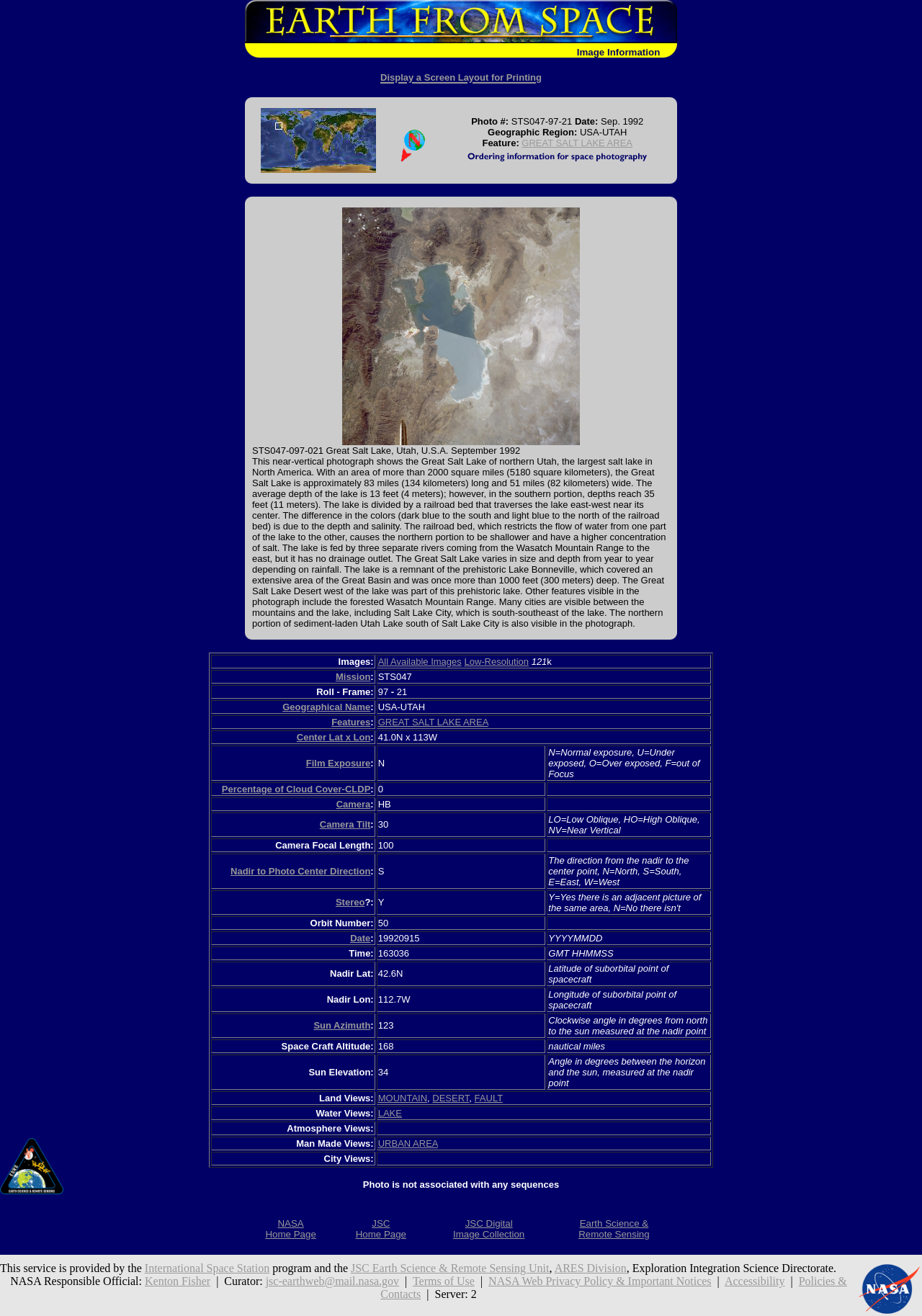Identify the bounding box coordinates for the UI element described as follows: JSC DigitalImage Collection. Use the format (top-left x, top-left y, bottom-right x, bottom-right y) and ensure all values are floating point numbers between 0 and 1.

[0.491, 0.925, 0.569, 0.942]